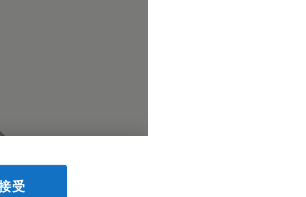What is the grey area below the button likely to represent?
Please provide a single word or phrase in response based on the screenshot.

Overlay or modal dialog